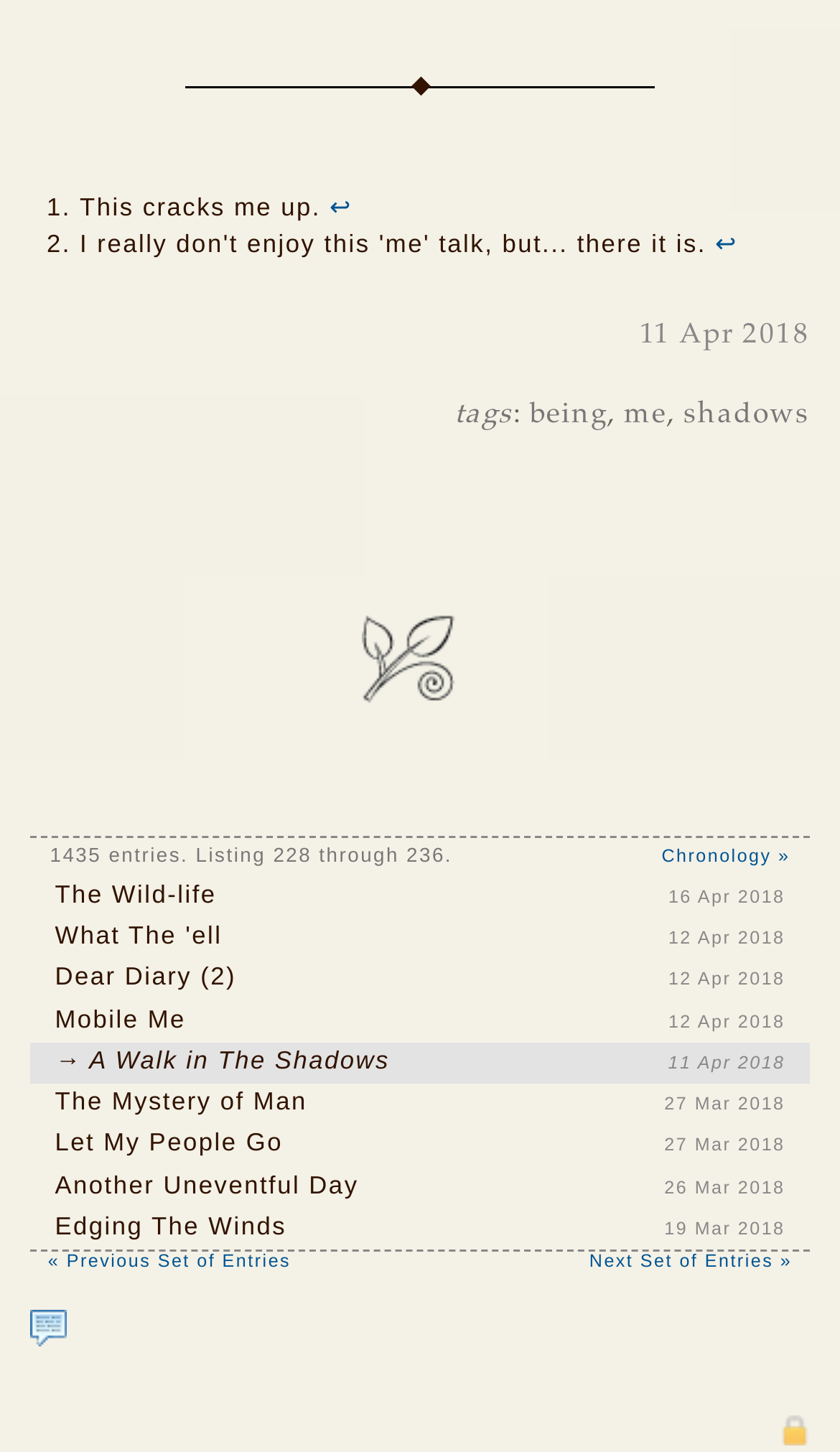Examine the screenshot and answer the question in as much detail as possible: What is the title of the first link?

I found the title of the first link by looking at the link element with the text 'The Wild-life  16 Apr 2018' which is located at the top of the list of entries, indicating the title of the first link.